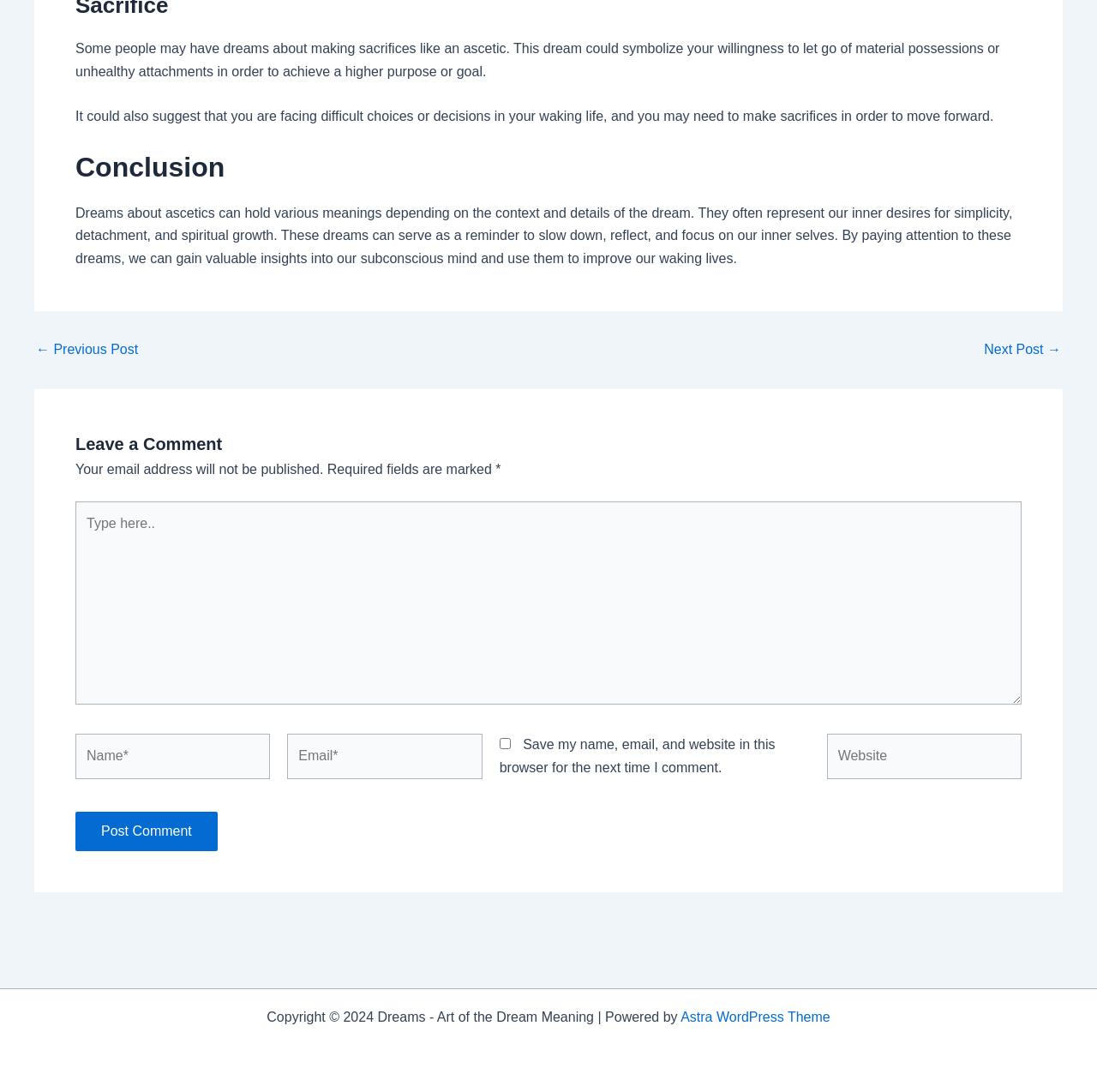What is required to post a comment?
Using the image as a reference, answer with just one word or a short phrase.

Name and email